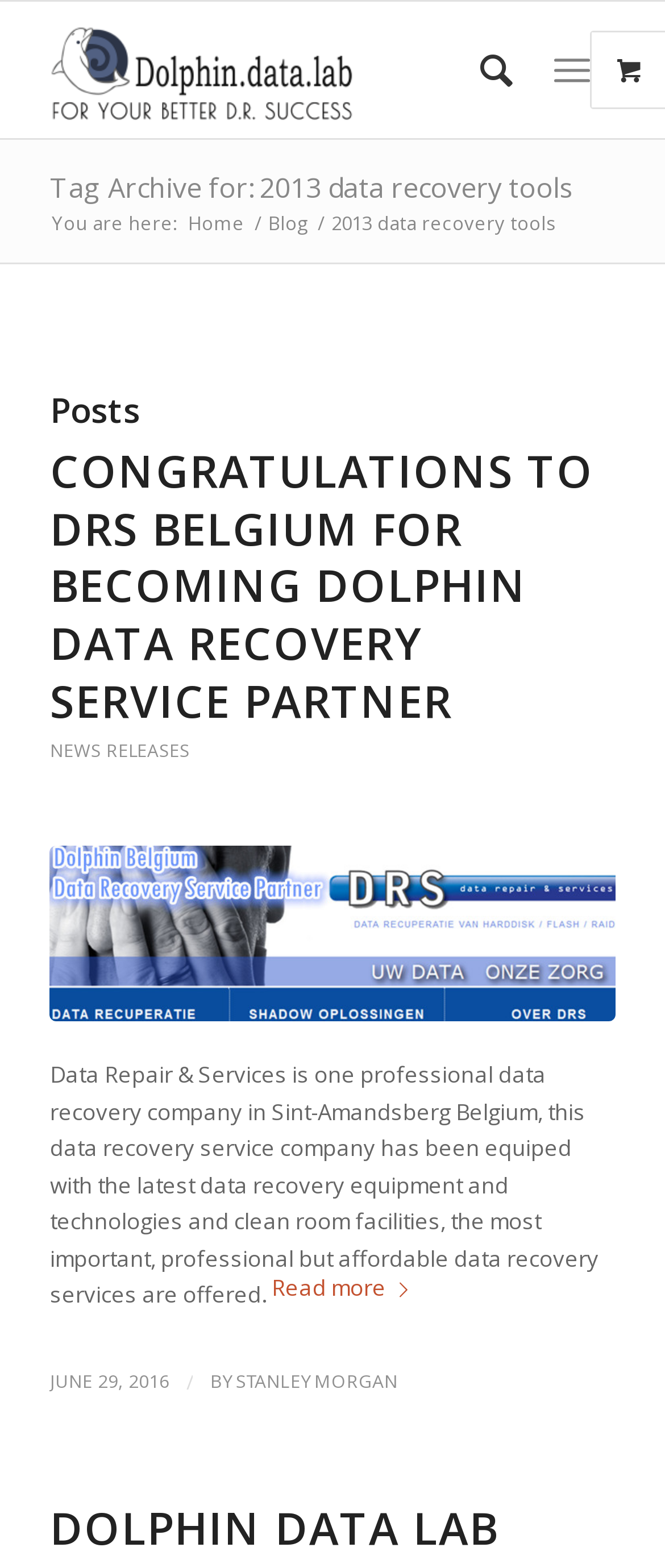Determine the bounding box coordinates for the clickable element to execute this instruction: "Visit the post about becoming a Dolphin Data Recovery service partner". Provide the coordinates as four float numbers between 0 and 1, i.e., [left, top, right, bottom].

[0.075, 0.54, 0.925, 0.652]